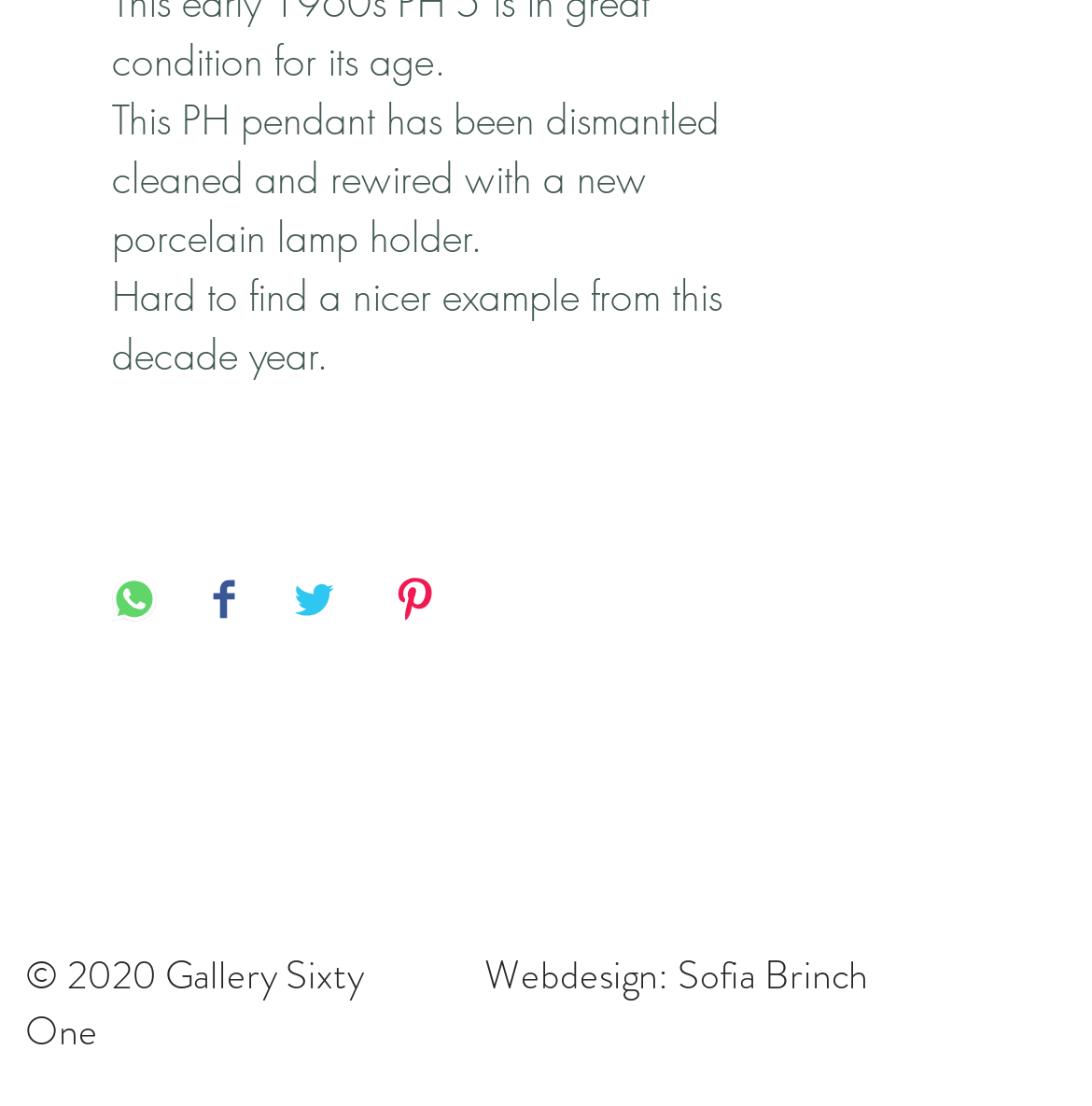What is the copyright year of the website?
Please answer the question with as much detail as possible using the screenshot.

The copyright year of the website is 2020, as indicated by the text '© 2020 Gallery Sixty One' at the bottom of the webpage.